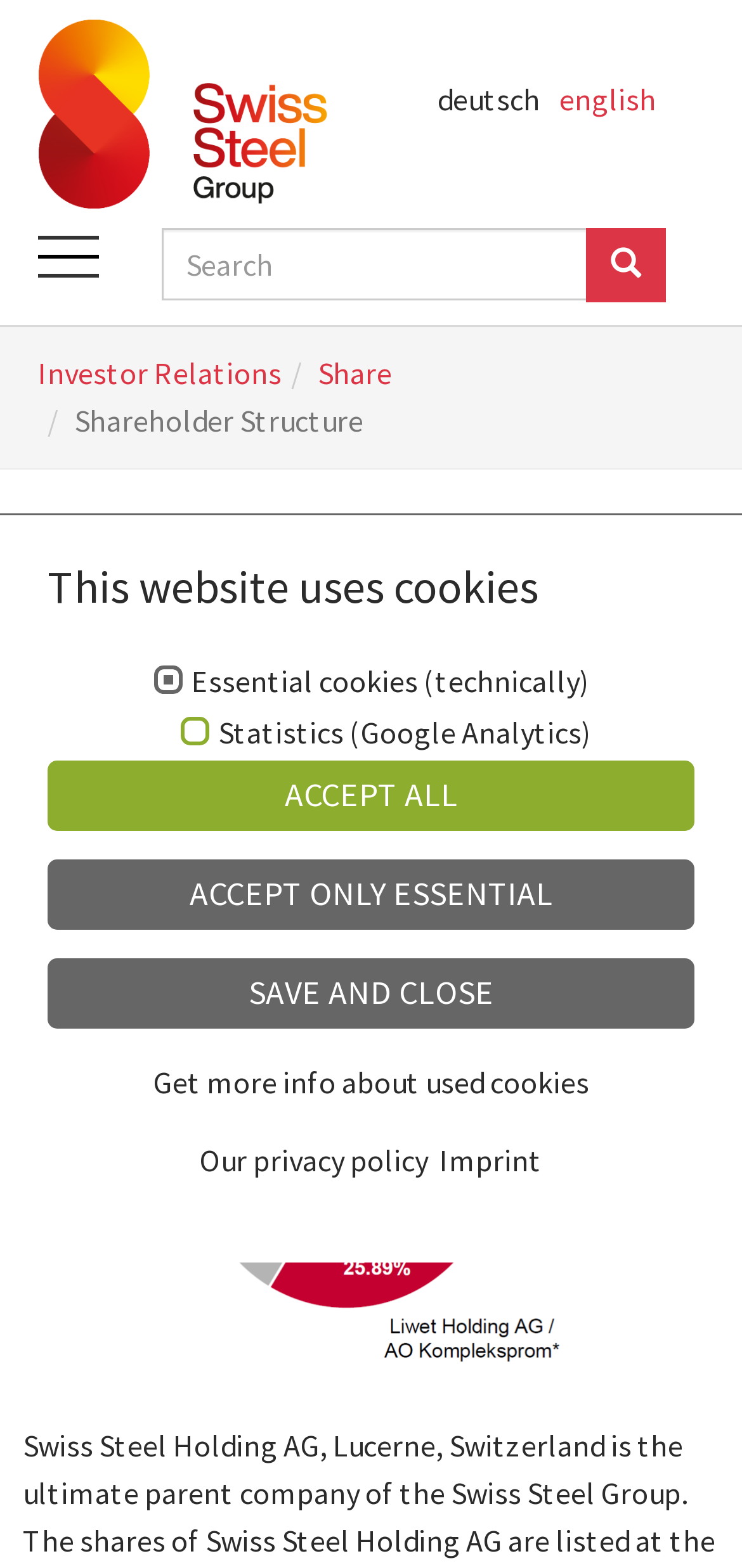Please pinpoint the bounding box coordinates for the region I should click to adhere to this instruction: "navigate to investor relations".

[0.051, 0.226, 0.379, 0.25]